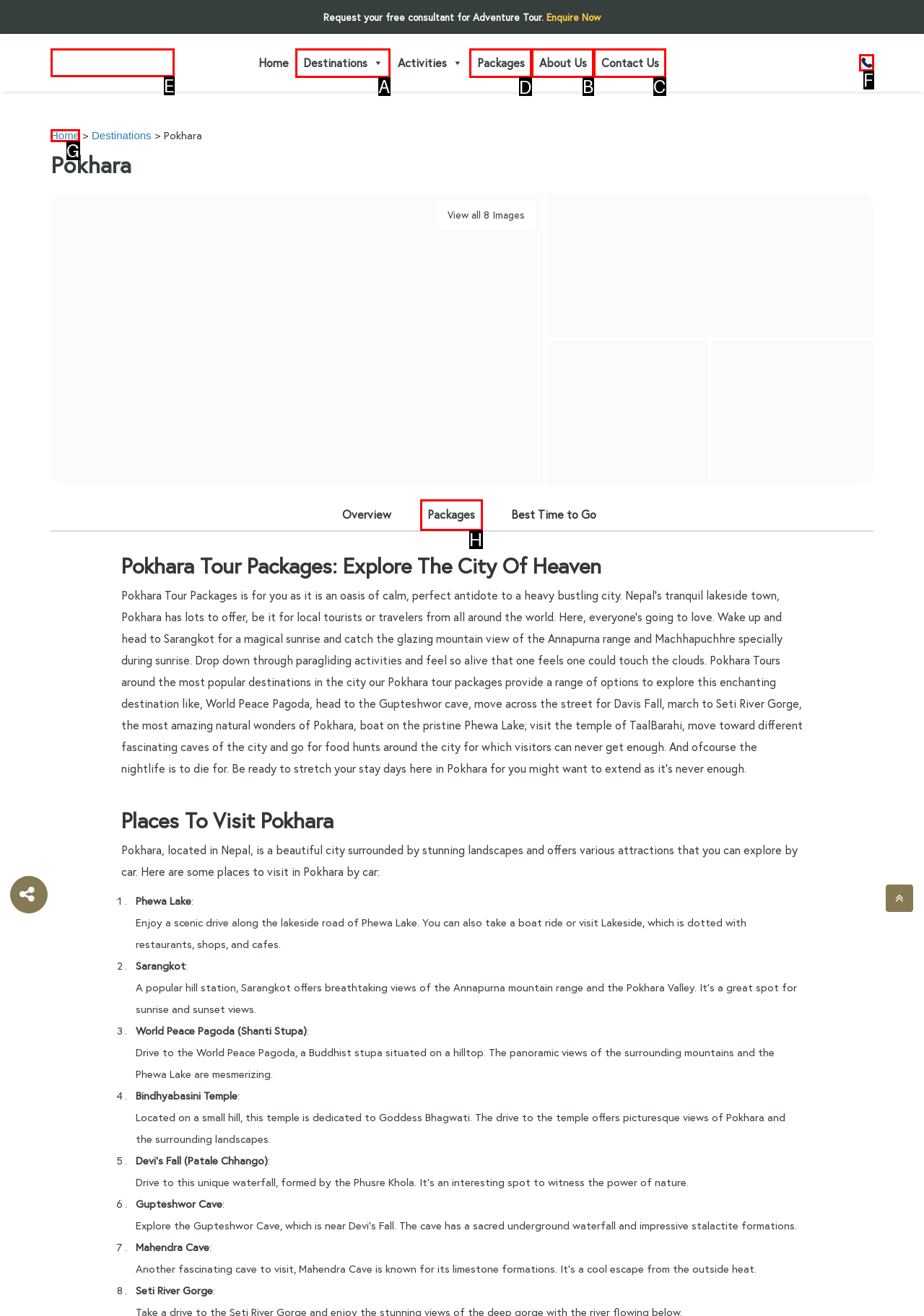Tell me which one HTML element I should click to complete the following task: Explore the Pokhara tour packages Answer with the option's letter from the given choices directly.

D